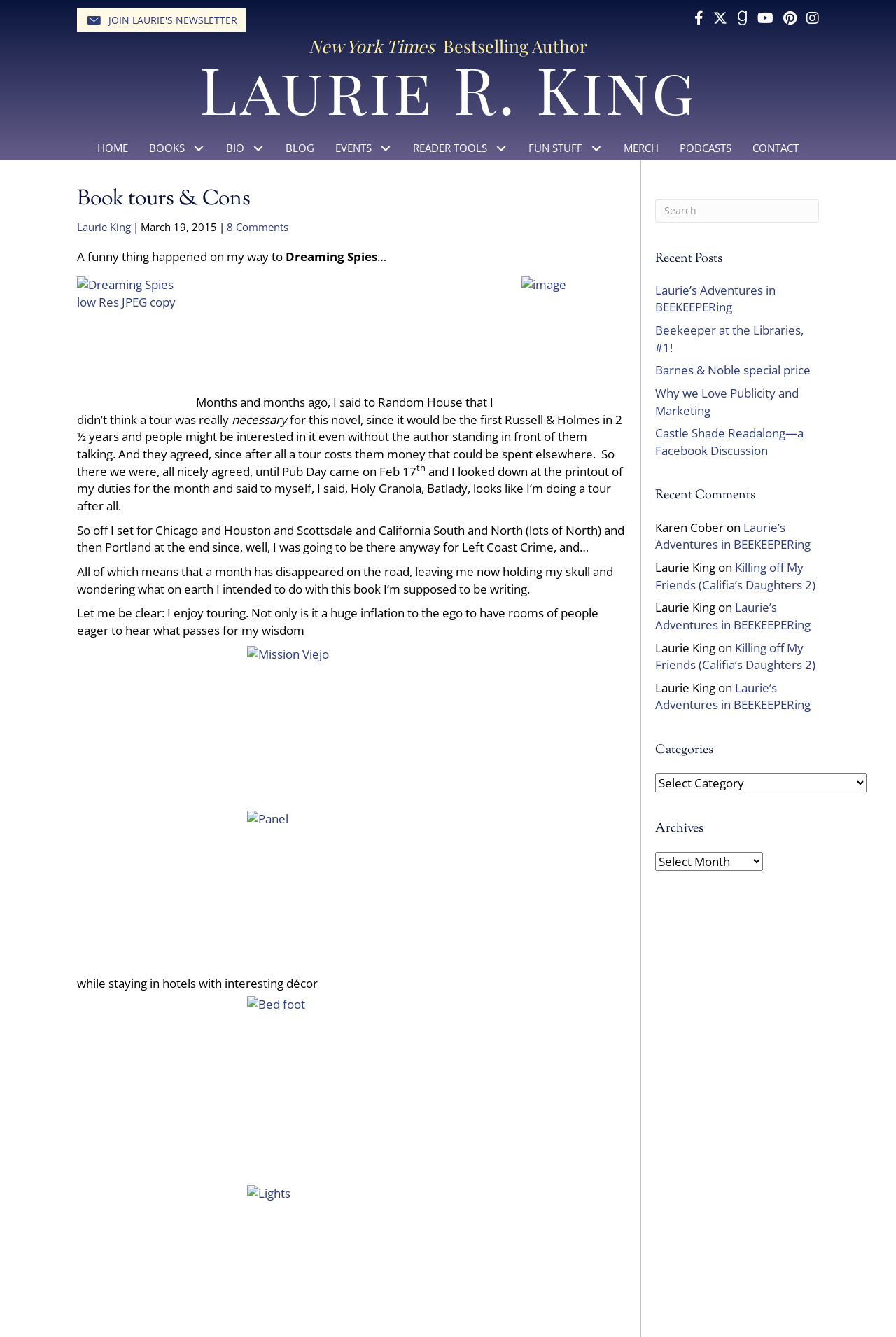What is the title of the book mentioned?
From the image, provide a succinct answer in one word or a short phrase.

Dreaming Spies